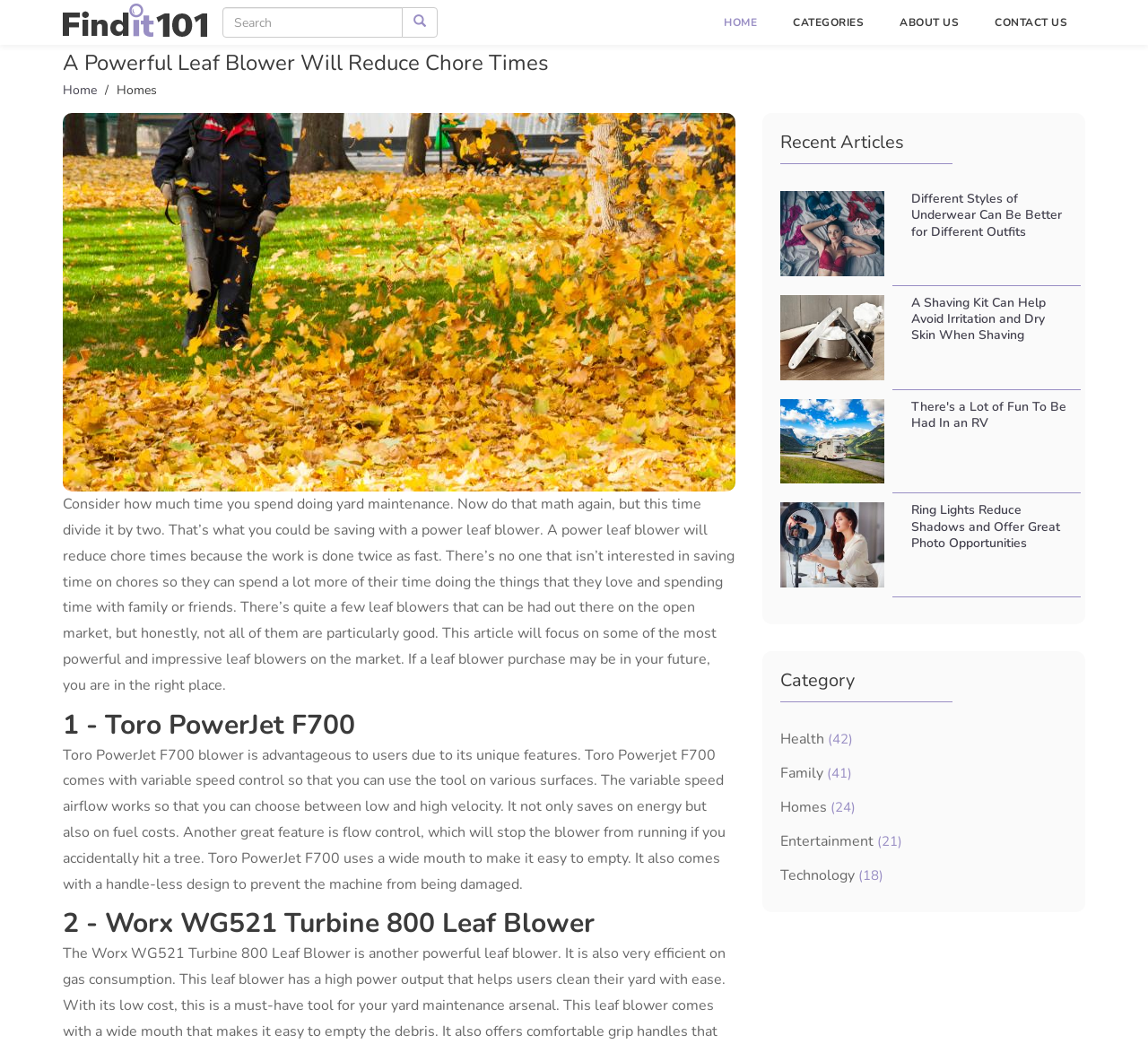Could you locate the bounding box coordinates for the section that should be clicked to accomplish this task: "Read about the Toro PowerJet F700".

[0.055, 0.714, 0.632, 0.856]